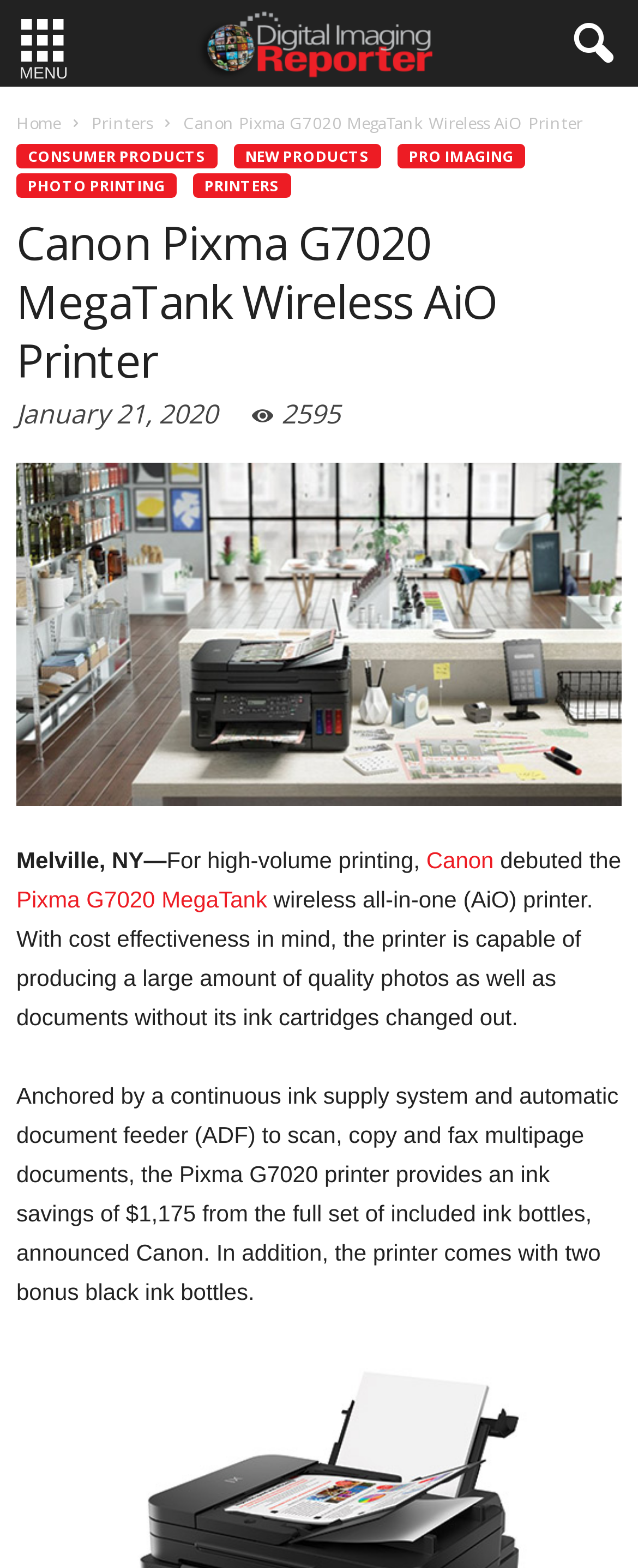Please pinpoint the bounding box coordinates for the region I should click to adhere to this instruction: "View CONSUMER PRODUCTS".

[0.026, 0.092, 0.341, 0.107]